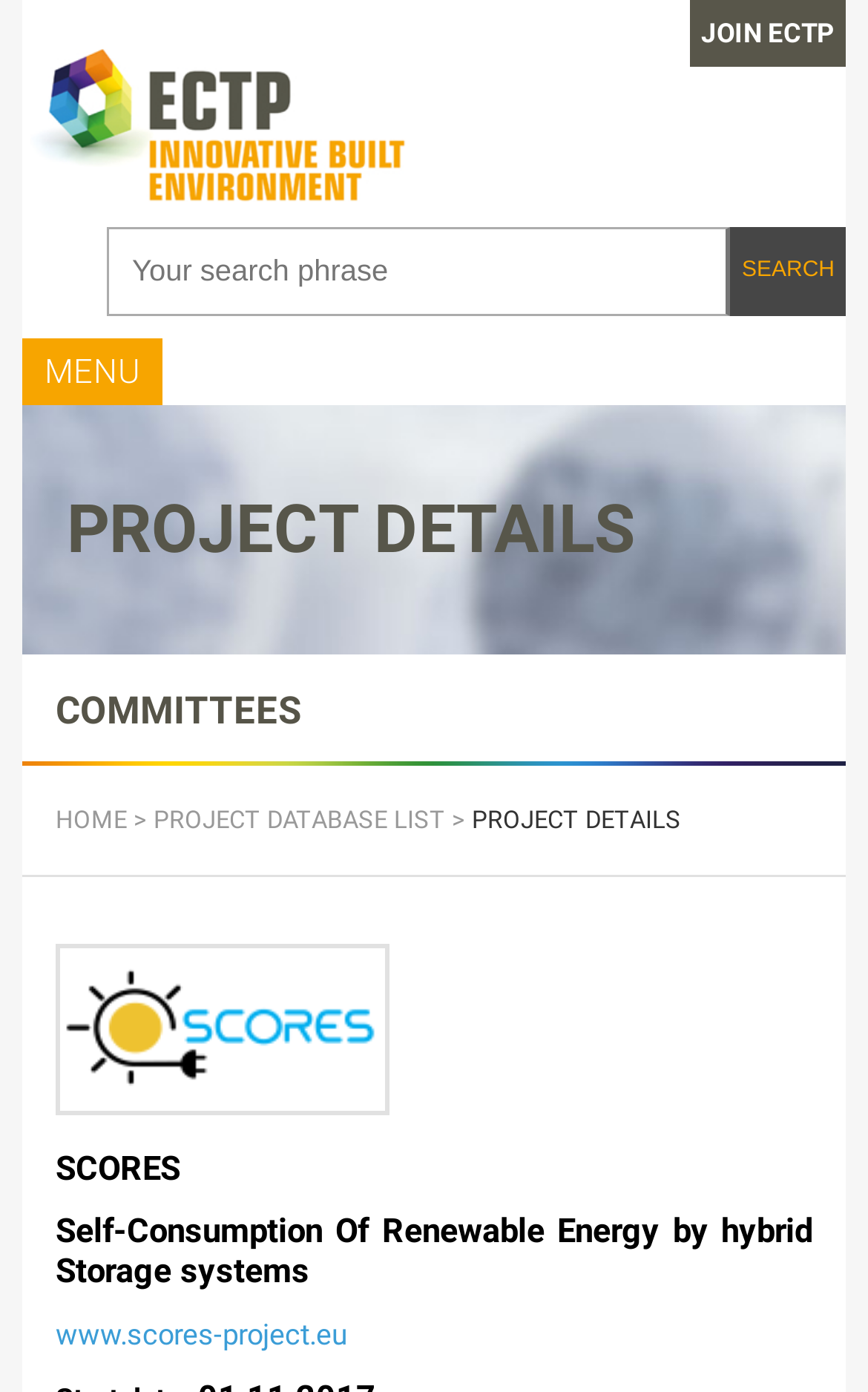Construct a thorough caption encompassing all aspects of the webpage.

The webpage is about project details, specifically ECTP. At the top left, there is a link and an image with the text "ECTP". On the top right, there is a link "JOIN ECTP". Below the top section, there is a search box with a placeholder text "Your search phrase" and a "Search" button. The search box is accompanied by a "Reset" link and a "Find" button.

Below the search section, there are three main headings: "PROJECT DETAILS", "COMMITTEES", and a section with links to "HOME", "PROJECT DATABASE LIST", and "SCORES". The "COMMITTEES" section has a link to "COMMITTEES" and an image with the text "Self-Consumption Of Renewable Energy by hybrid Storage systems". At the bottom left, there is a link to "www.scores-project.eu".